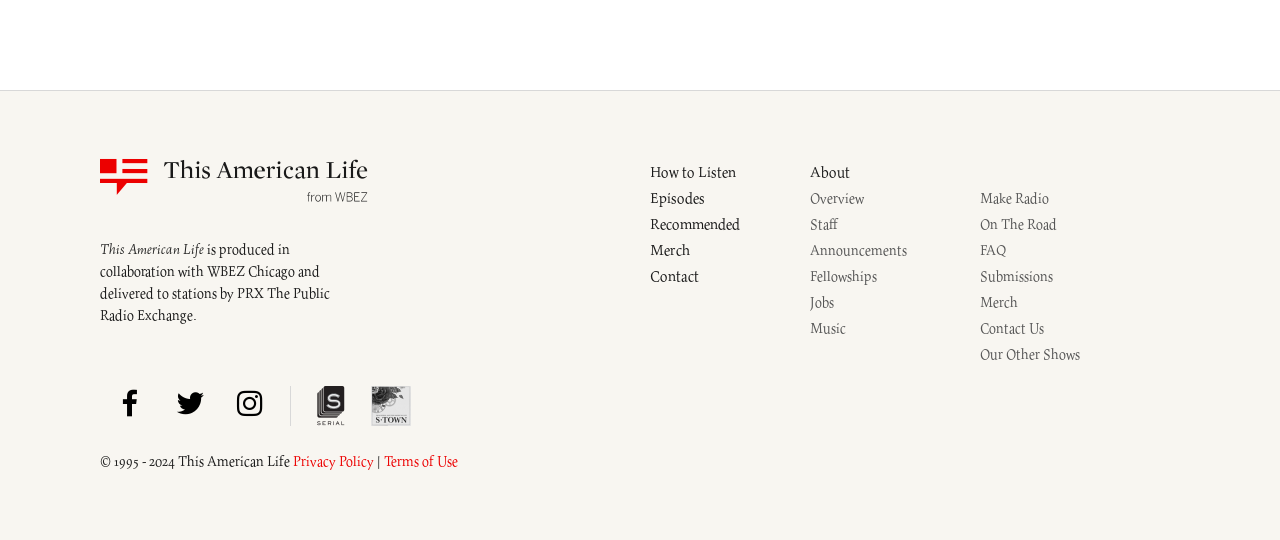Locate the bounding box coordinates of the region to be clicked to comply with the following instruction: "Check the 'Privacy Policy'". The coordinates must be four float numbers between 0 and 1, in the form [left, top, right, bottom].

[0.229, 0.835, 0.292, 0.872]